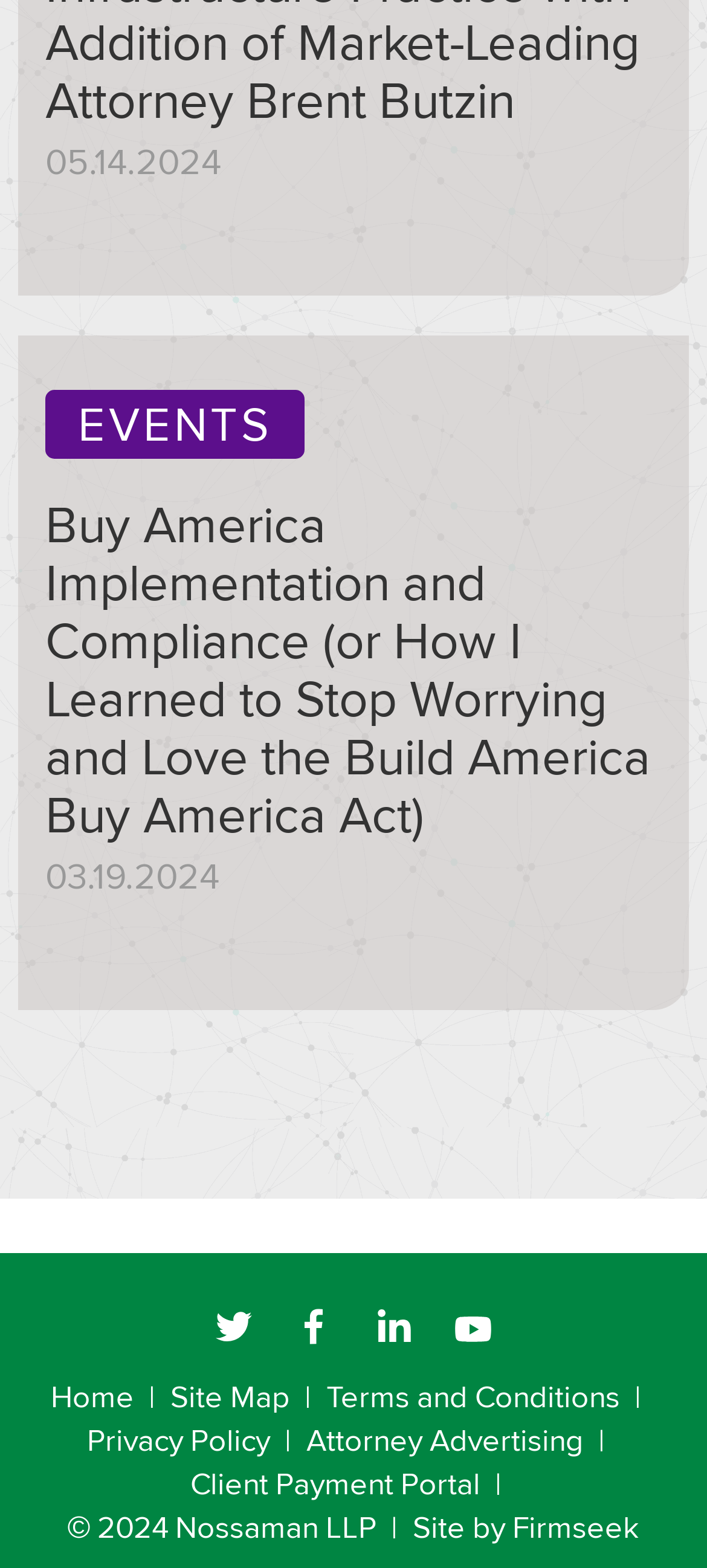How many social media links are available?
Please answer the question with as much detail and depth as you can.

I counted the number of social media links available on the webpage, which are Twitter, Facebook, LinkedIn, and YouTube, and found that there are 4 social media links.